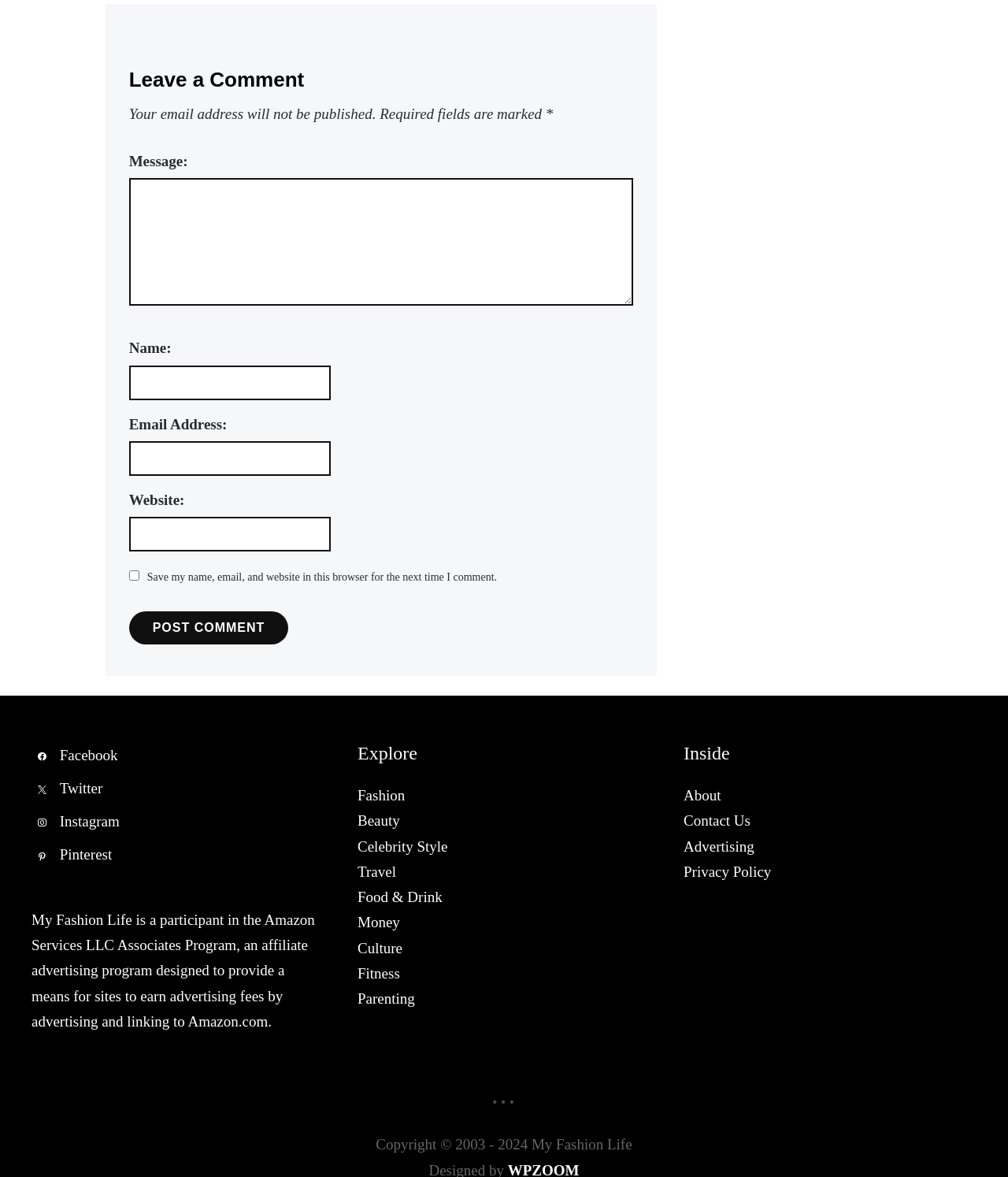Respond with a single word or short phrase to the following question: 
What social media platforms are available?

Facebook, Twitter, Instagram, Pinterest